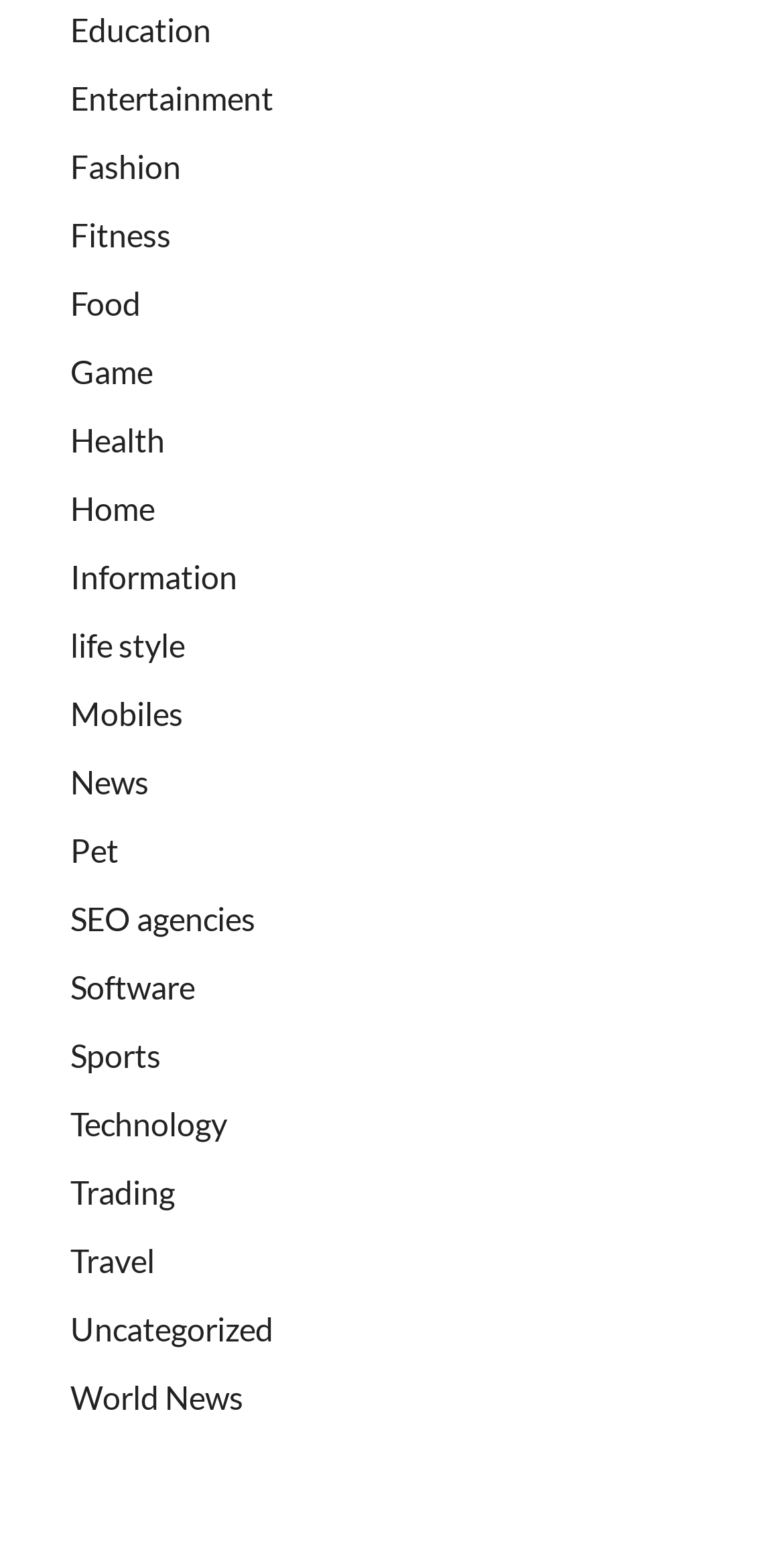What is the first category listed on the webpage?
Please give a detailed and elaborate explanation in response to the question.

By analyzing the webpage structure, I see that the first link listed is 'Education', which is located at the top-left corner of the page. This suggests that Education is the first category that users can access on this webpage.